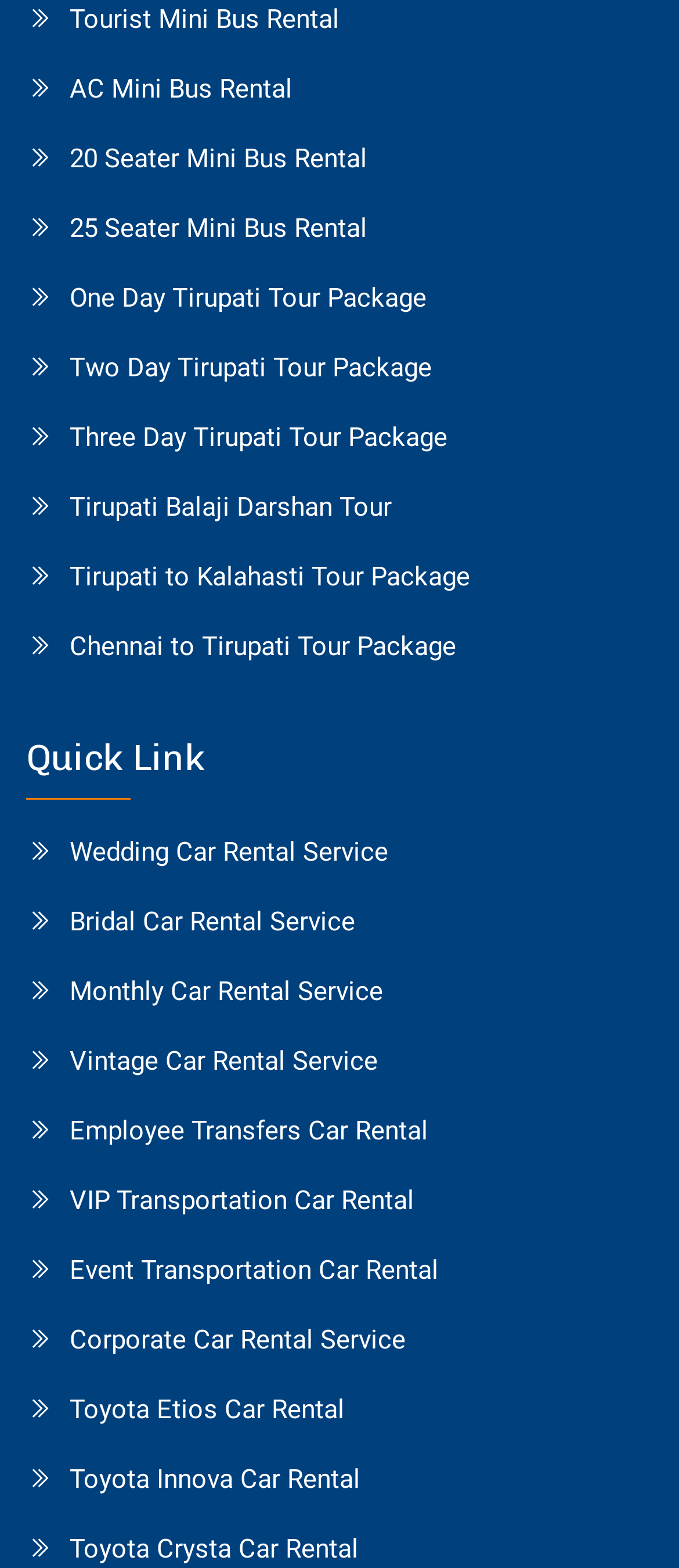Identify the bounding box for the UI element specified in this description: "One Day Tirupati Tour Package". The coordinates must be four float numbers between 0 and 1, formatted as [left, top, right, bottom].

[0.103, 0.179, 0.962, 0.201]